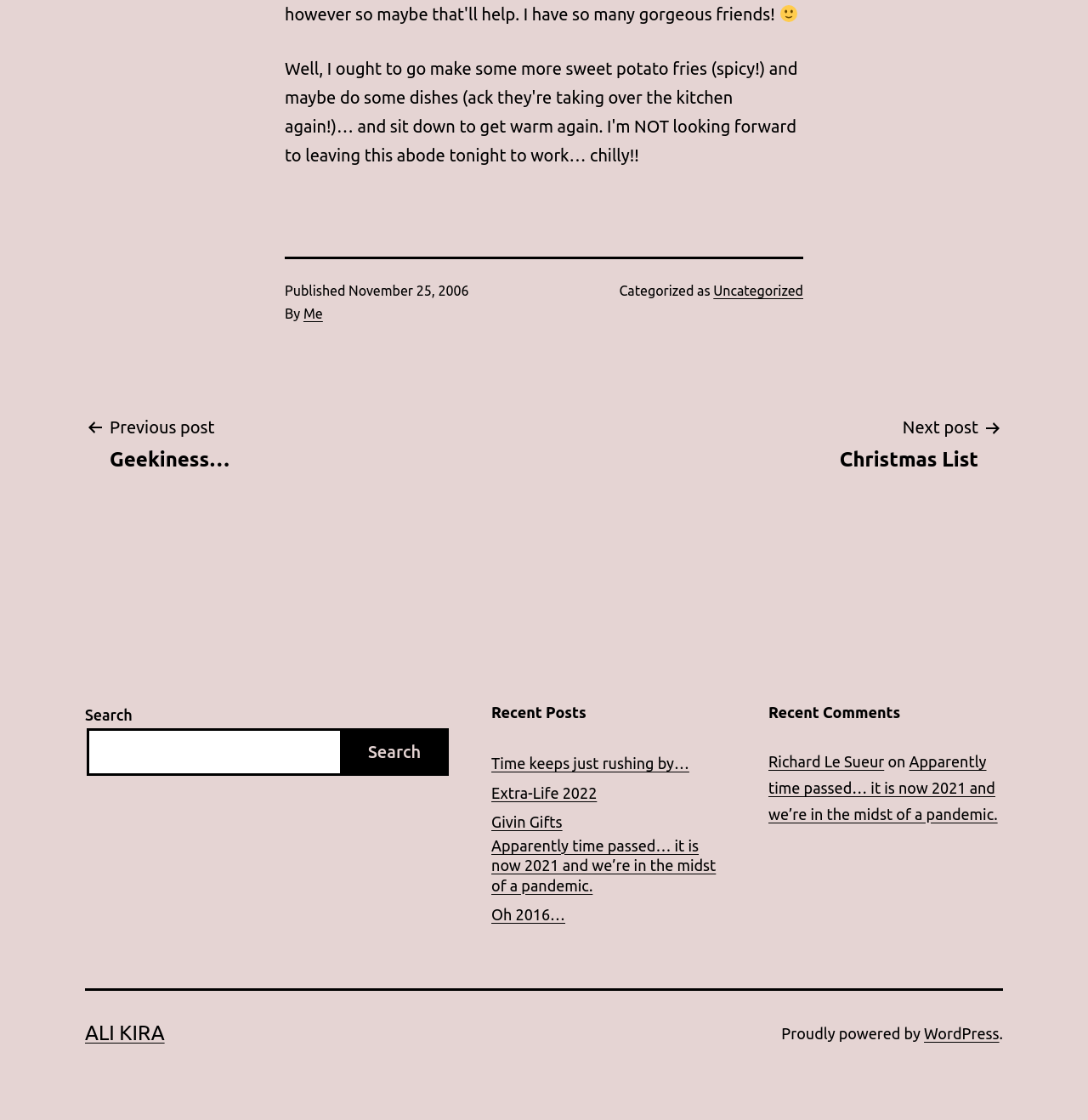What is the name of the author of the comment?
Examine the webpage screenshot and provide an in-depth answer to the question.

I found the name of the author of the comment by looking at the section titled 'Recent Comments', where it says 'Richard Le Sueur' as the author of a comment.